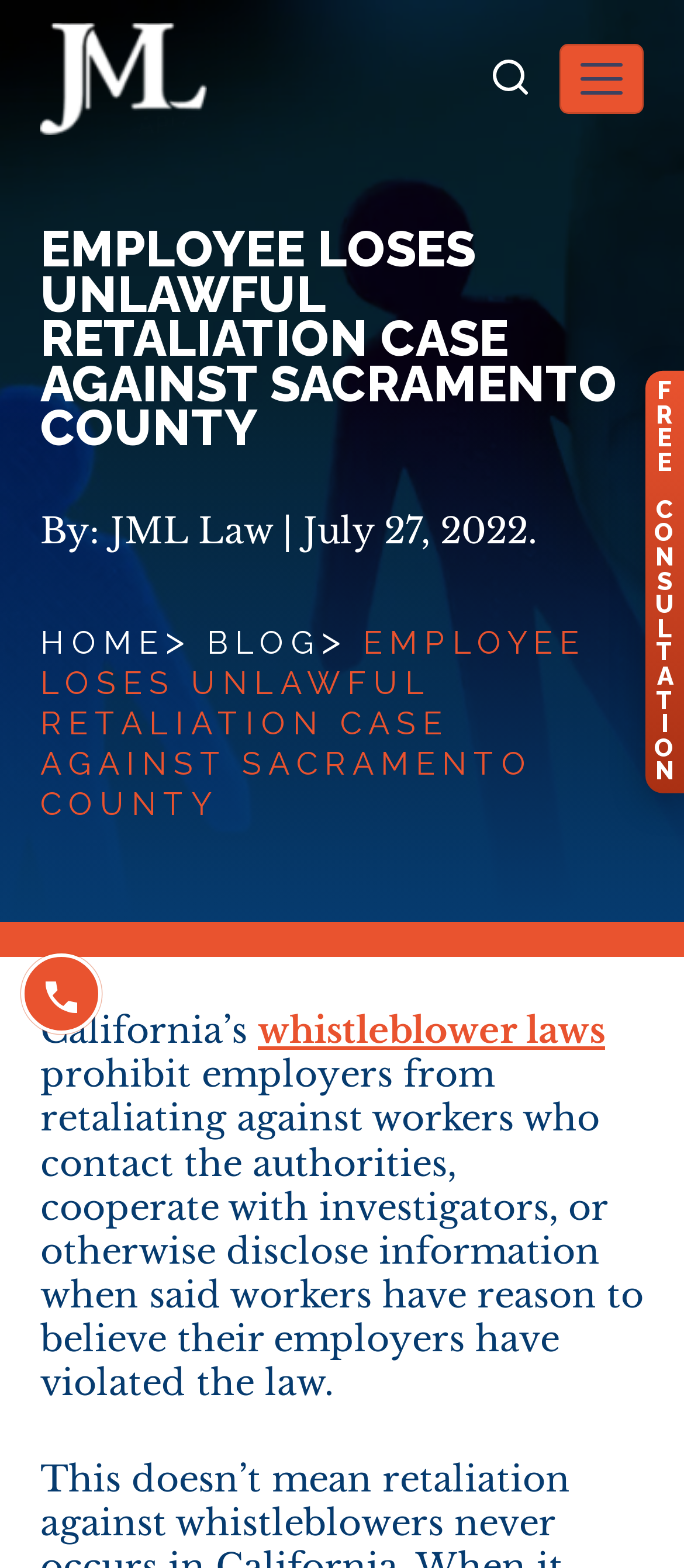Determine the bounding box coordinates of the UI element described below. Use the format (top-left x, top-left y, bottom-right x, bottom-right y) with floating point numbers between 0 and 1: 1999 planning brief

None